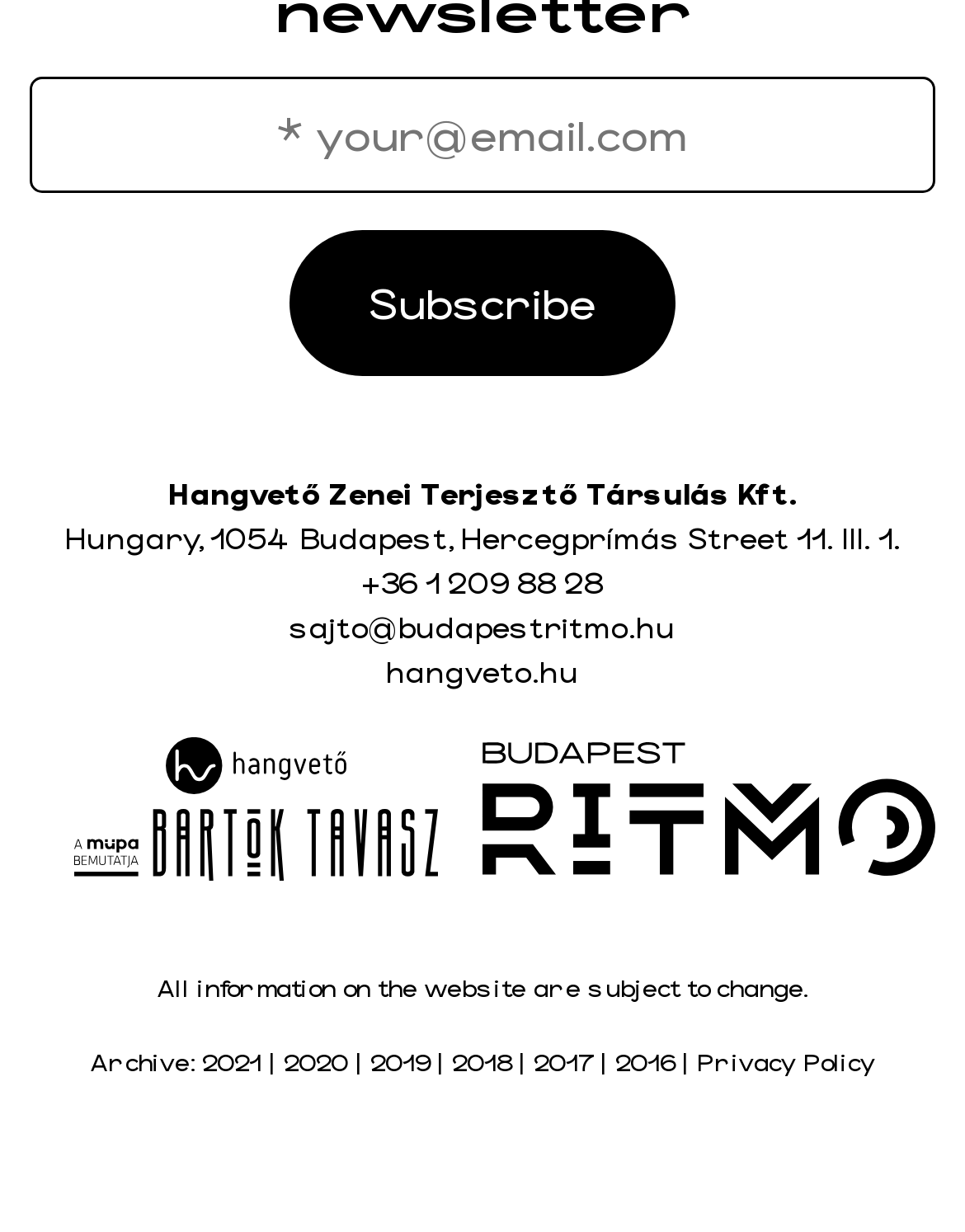Please locate the UI element described by "#NNSTARTUP" and provide its bounding box coordinates.

None